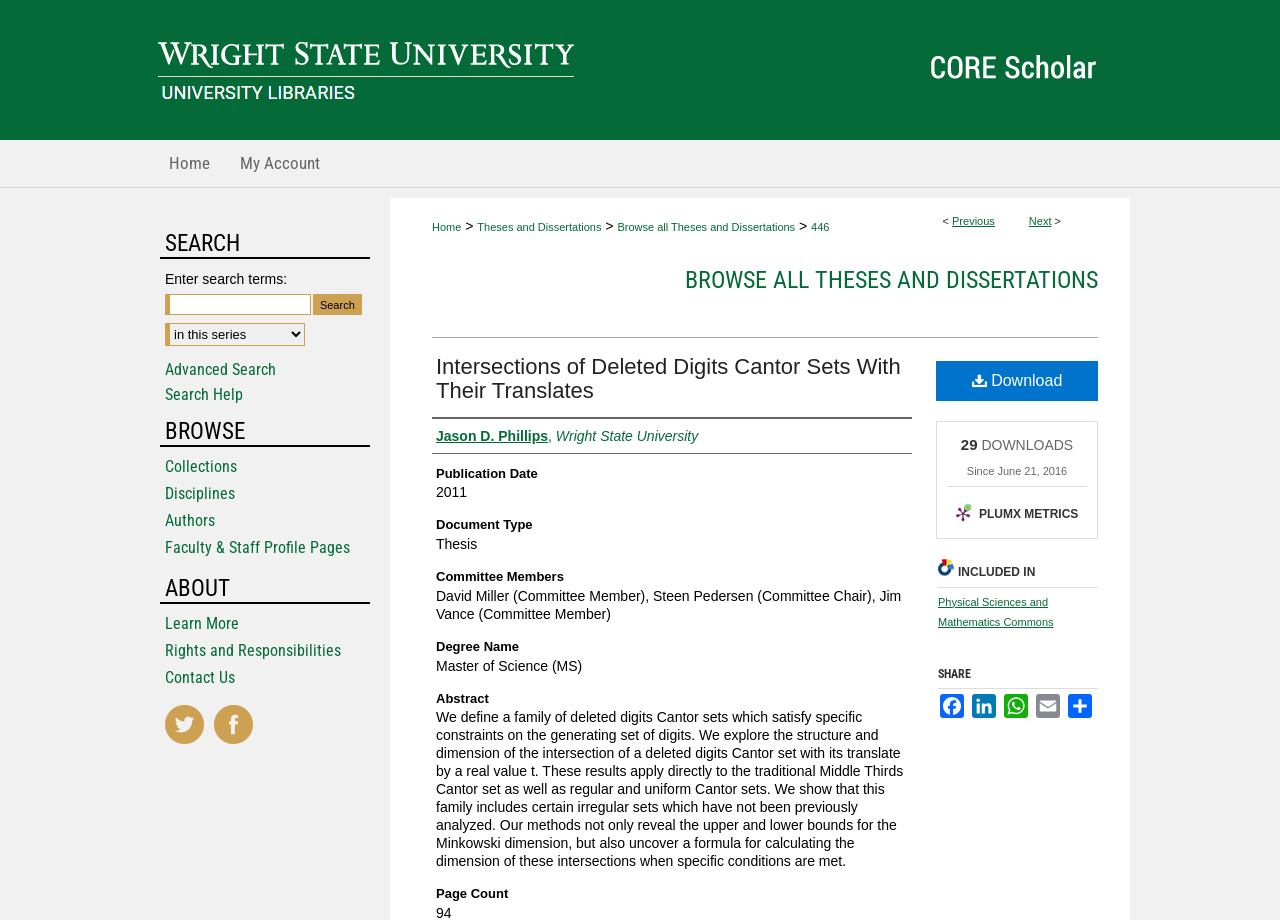Provide a thorough description of the webpage you see.

This webpage is a scholarly article page titled "Intersections of Deleted Digits Cantor Sets With Their Translates" by Jason D. Phillips. At the top, there is a menu link and a CORE Scholar logo with a Wright State University and University Libraries image below it. 

To the left, there is a navigation menu with links to "Home", "My Account", and other pages. Below this menu, there is a breadcrumb navigation with links to "Home", "Theses and Dissertations", and "Browse all Theses and Dissertations". 

The main content of the page is divided into sections. The first section has a heading "BROWSE ALL THESES AND DISSERTATIONS" and a link to the same title. Below this, there is a section with the article title, author, publication date, document type, committee members, degree name, and abstract. The abstract is a lengthy text describing the research on deleted digits Cantor sets. 

Following the abstract, there are sections for page count, downloads, and included collections. There are also links to share the article on various social media platforms. 

On the right side of the page, there is a complementary section with a search bar, allowing users to enter search terms. Below the search bar, there are links to "Advanced Search" and "Search Help". 

Further down, there are sections for browsing collections, disciplines, authors, and faculty & staff profile pages. The "ABOUT" section has links to learn more, rights and responsibilities, and contact us. At the bottom of the page, there are social media links to Twitter and Facebook.